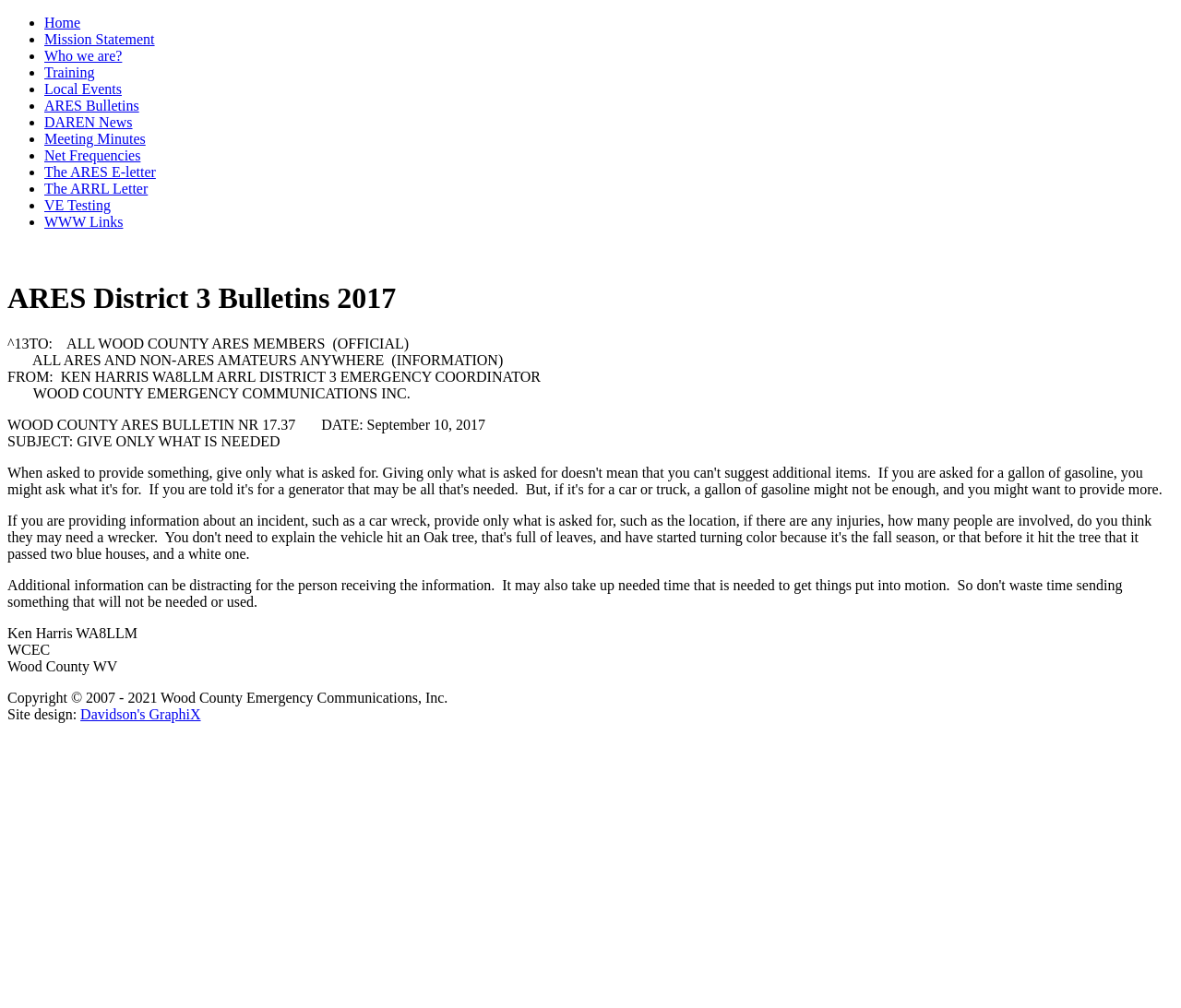Locate and provide the bounding box coordinates for the HTML element that matches this description: "WWW Links".

[0.038, 0.212, 0.104, 0.228]